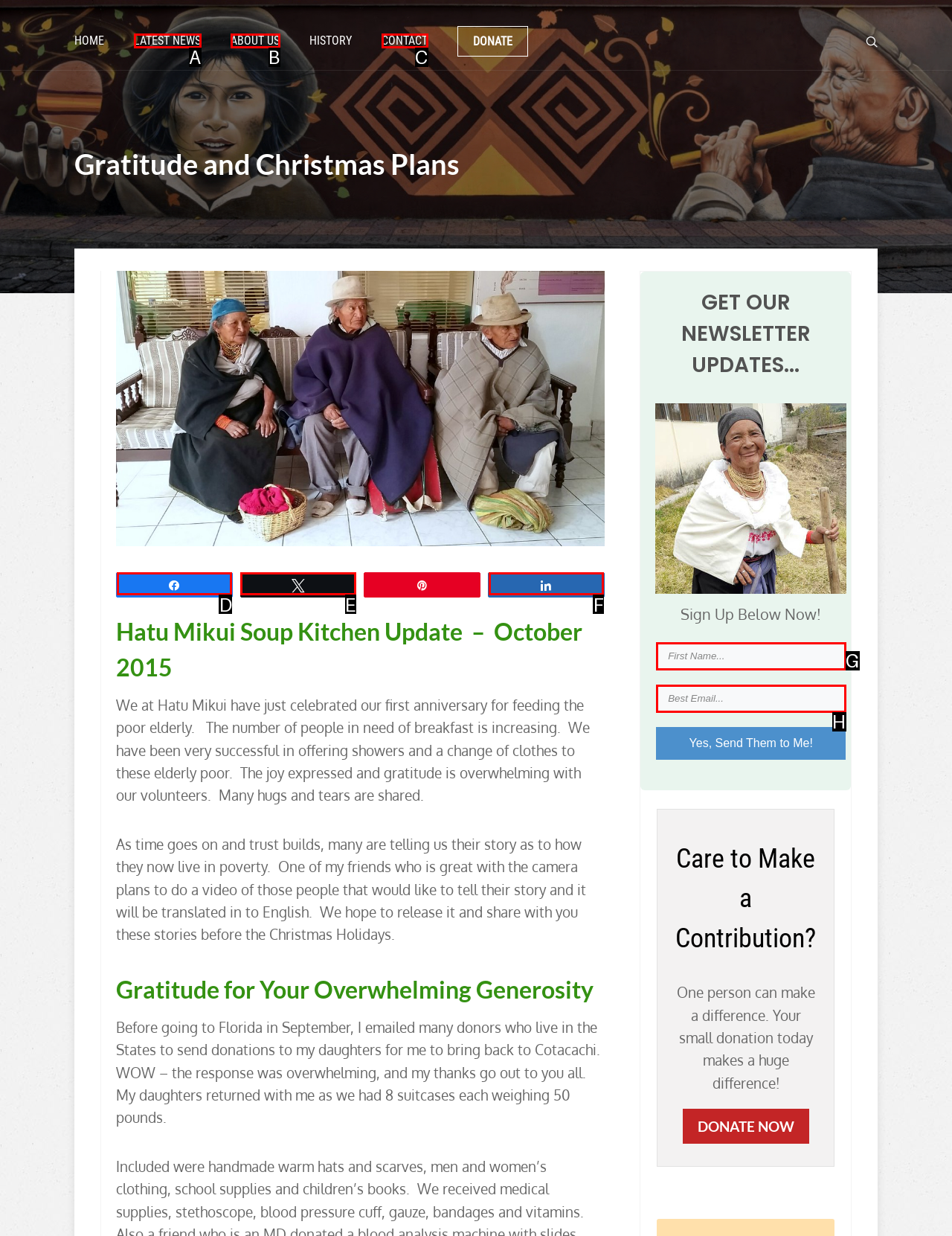From the choices given, find the HTML element that matches this description: parent_node: Let us help. Answer with the letter of the selected option directly.

None